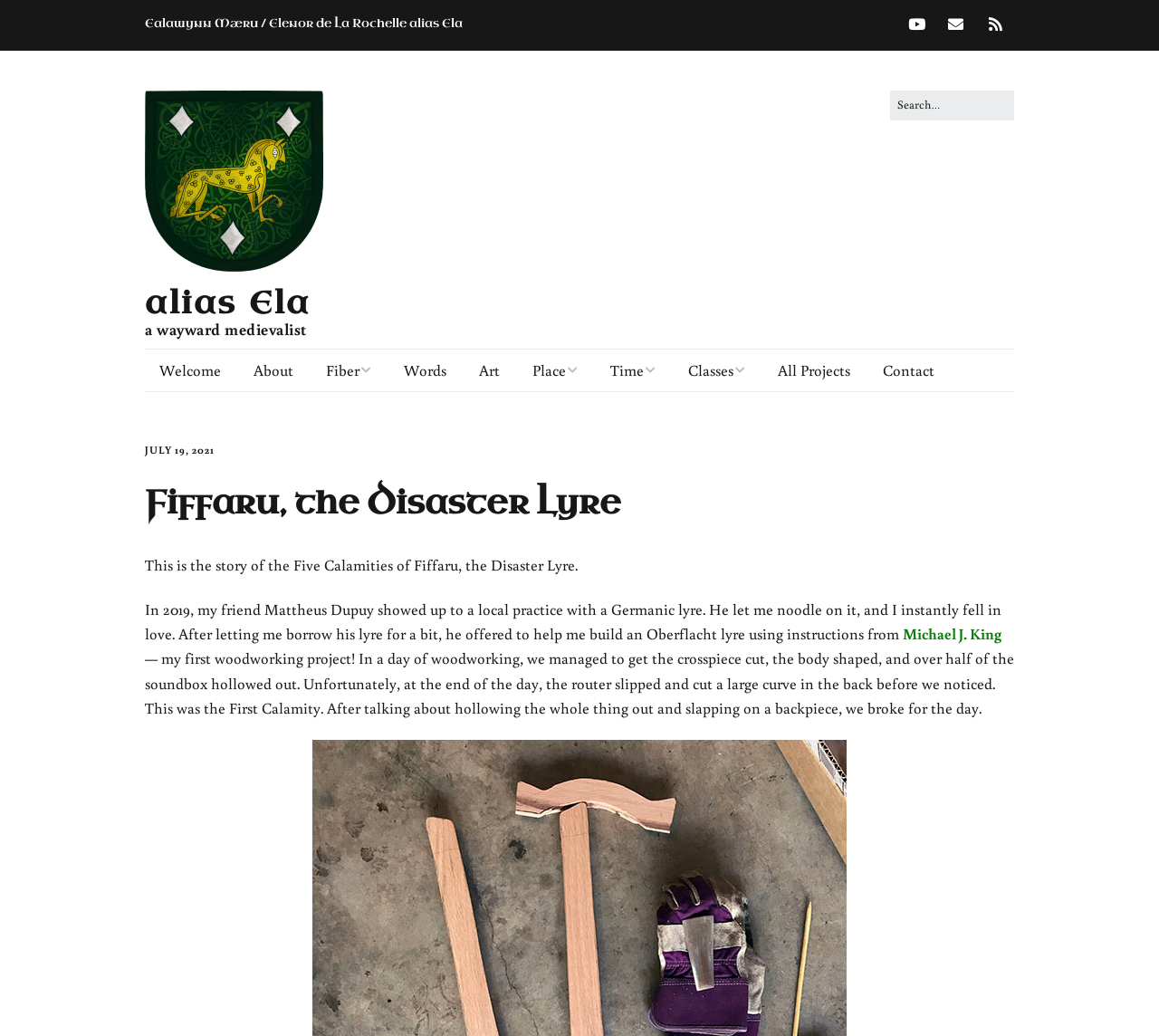Please provide a one-word or phrase answer to the question: 
What is the author's first woodworking project?

Oberflacht lyre